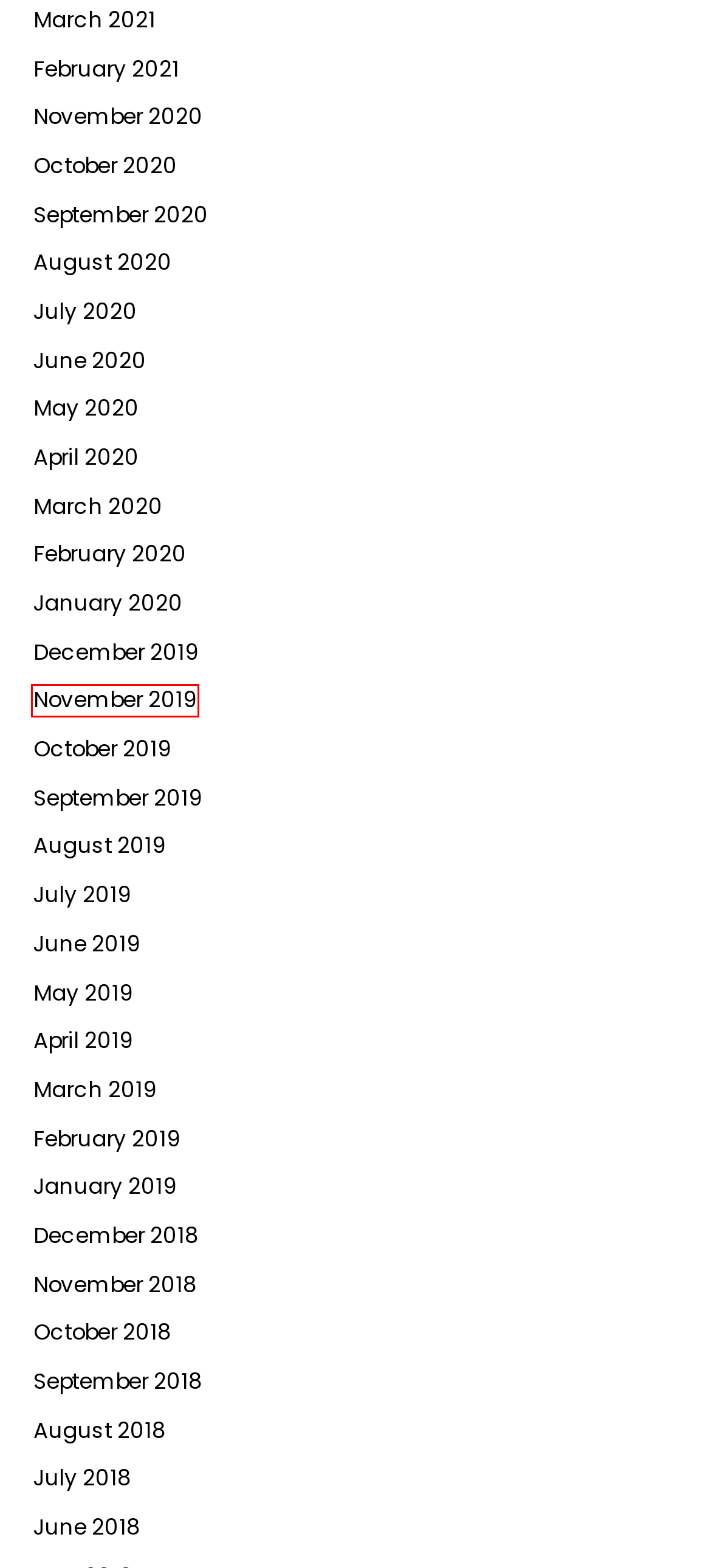You are provided with a screenshot of a webpage containing a red rectangle bounding box. Identify the webpage description that best matches the new webpage after the element in the bounding box is clicked. Here are the potential descriptions:
A. November 2019 - Awe-Inspiring Places
B. August 2018 - Awe-Inspiring Places
C. September 2019 - Awe-Inspiring Places
D. January 2020 - Awe-Inspiring Places
E. September 2020 - Awe-Inspiring Places
F. March 2021 - Awe-Inspiring Places
G. July 2020 - Awe-Inspiring Places
H. October 2018 - Awe-Inspiring Places

A